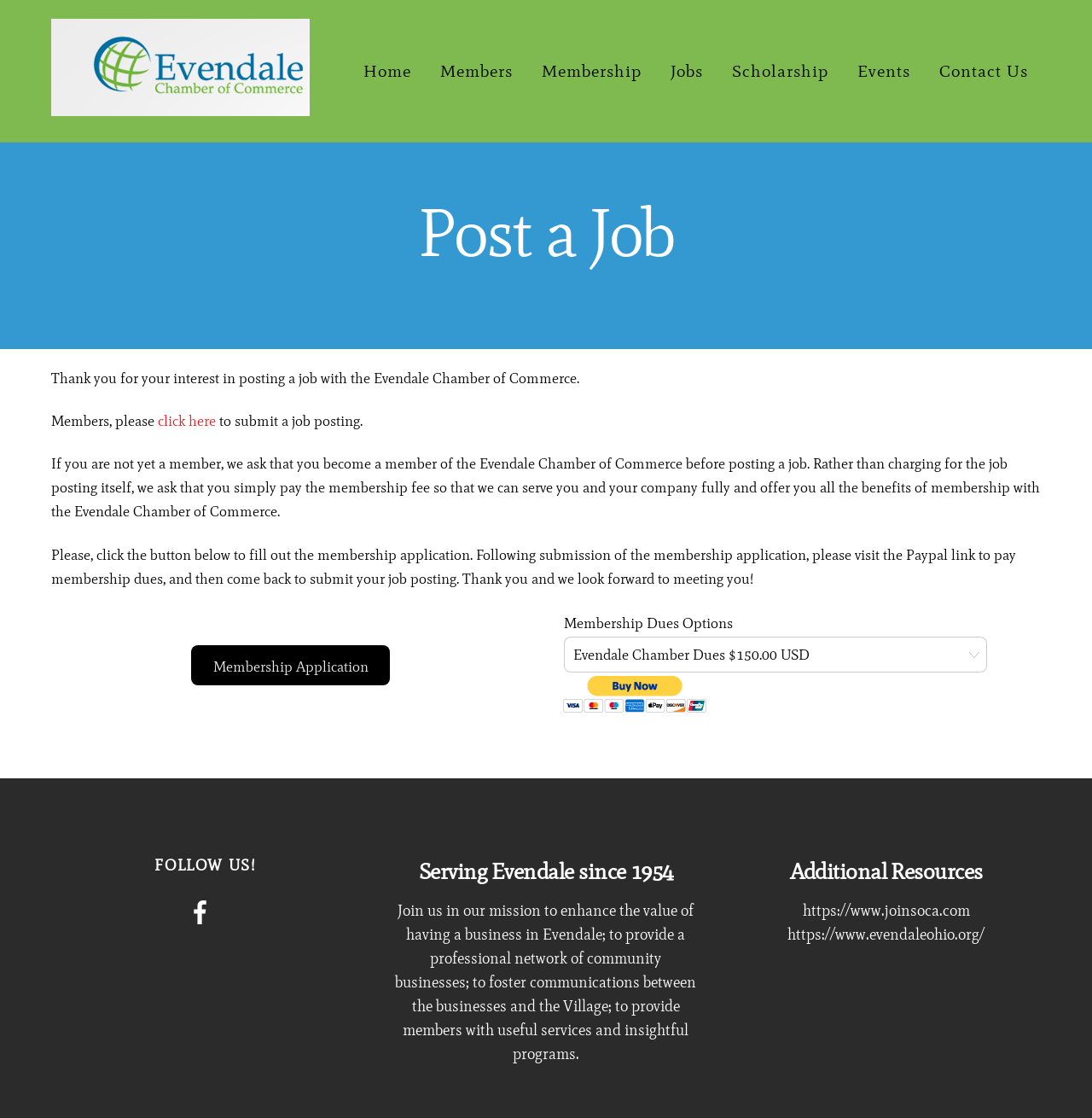Pinpoint the bounding box coordinates of the clickable element to carry out the following instruction: "Click the 'PayPal' button."

[0.514, 0.603, 0.648, 0.639]